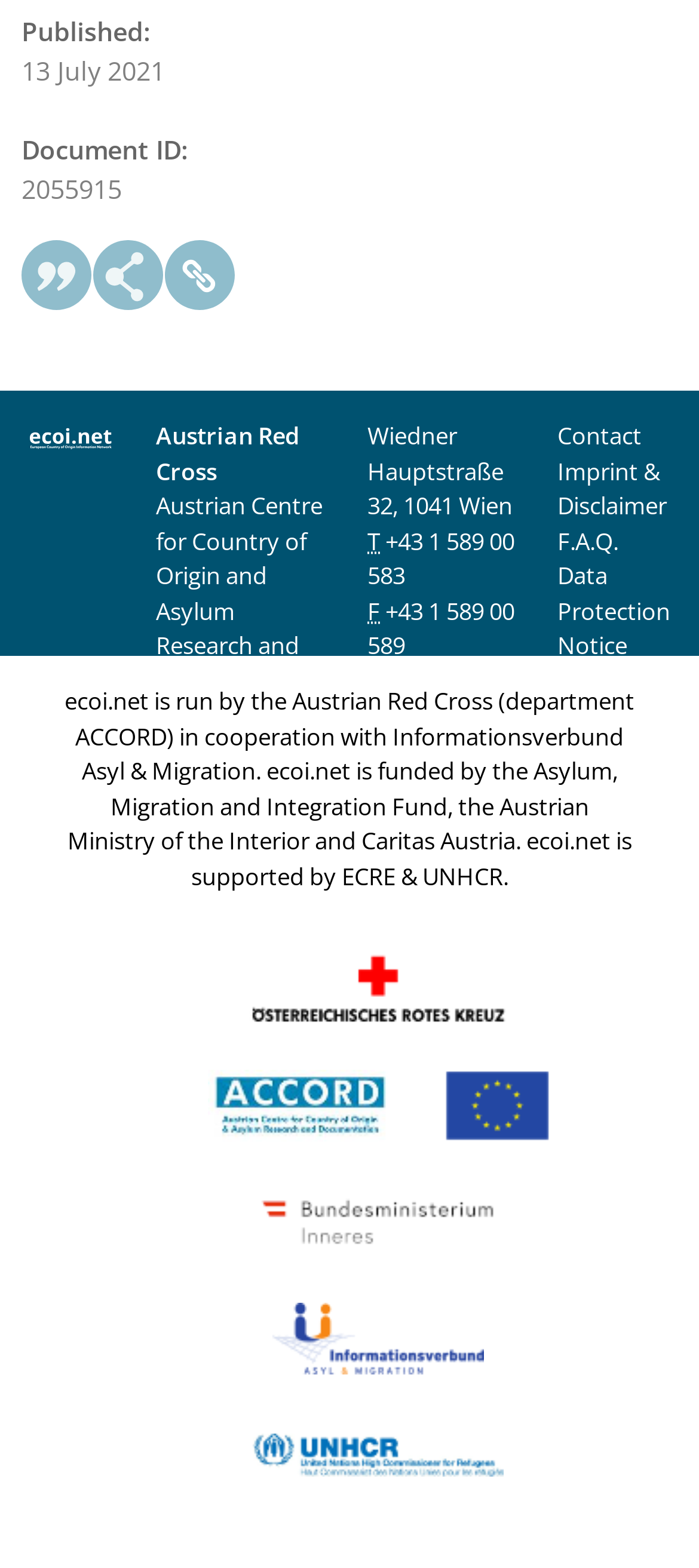Locate the bounding box coordinates of the item that should be clicked to fulfill the instruction: "Visit 'ecoi.net'".

[0.041, 0.268, 0.162, 0.288]